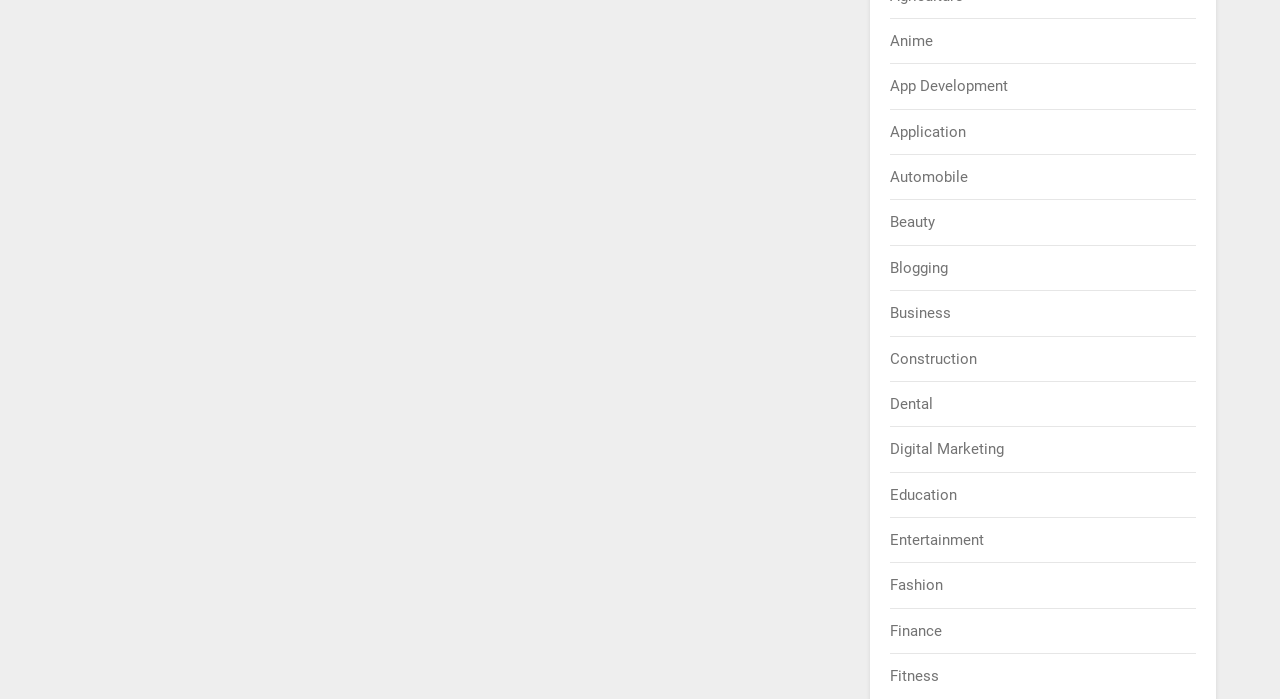Locate the bounding box coordinates of the area where you should click to accomplish the instruction: "Browse Fashion".

[0.696, 0.825, 0.737, 0.85]